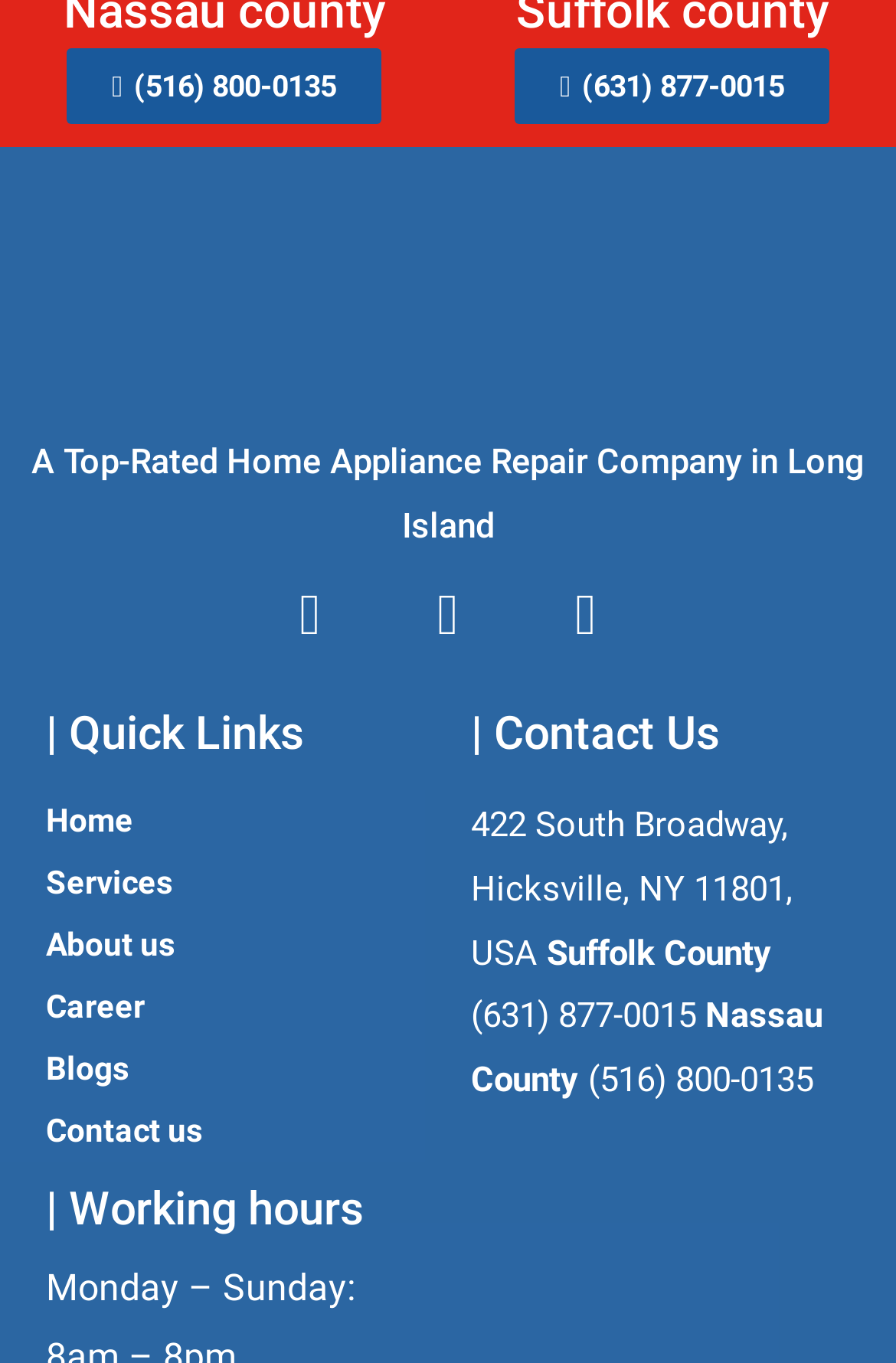Provide the bounding box coordinates for the area that should be clicked to complete the instruction: "View the working hours".

[0.051, 0.869, 0.474, 0.903]